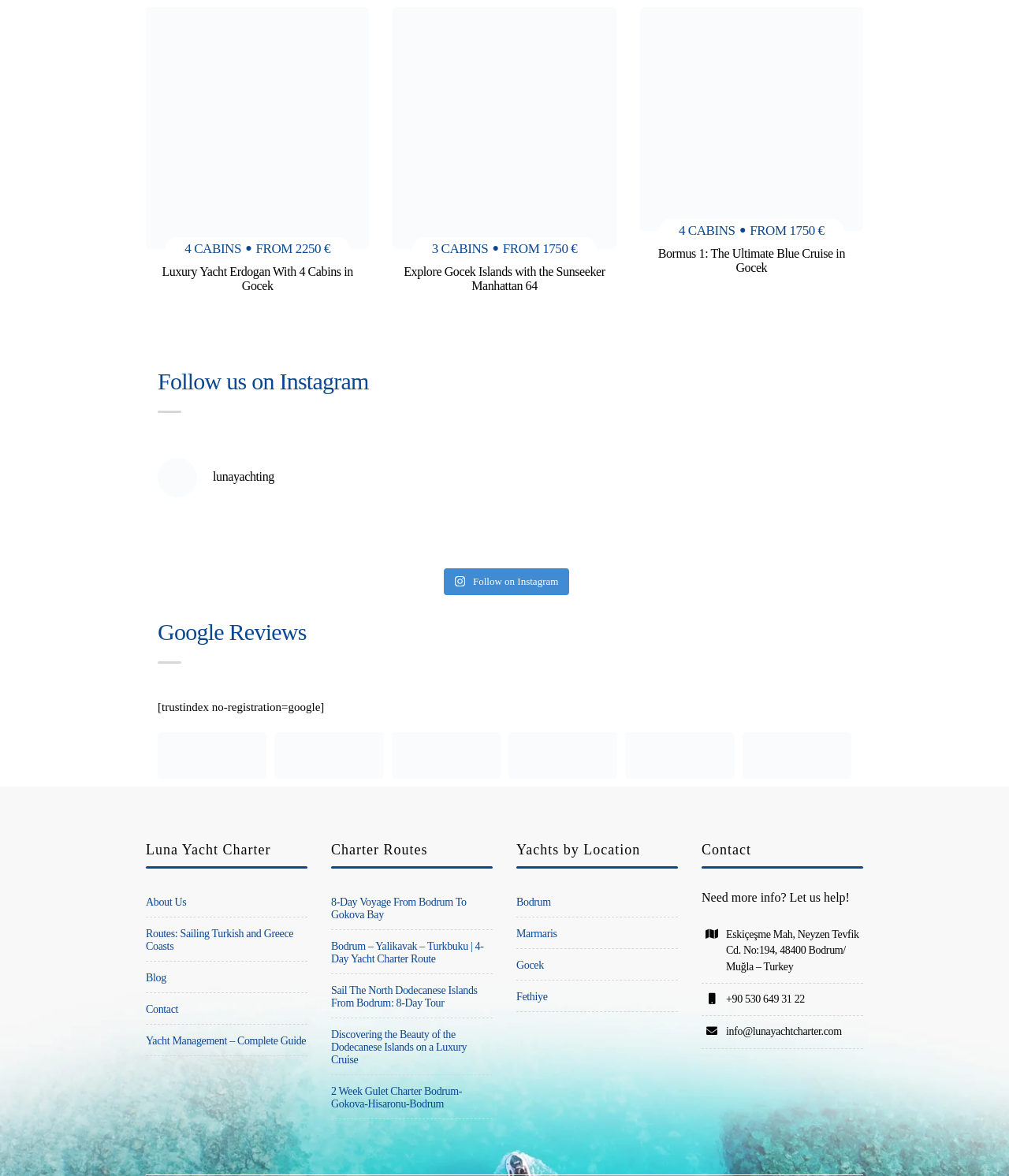Bounding box coordinates are specified in the format (top-left x, top-left y, bottom-right x, bottom-right y). All values are floating point numbers bounded between 0 and 1. Please provide the bounding box coordinate of the region this sentence describes: Fethiyenin mavilikerinde günbatımının keyfini

[0.543, 0.439, 0.612, 0.472]